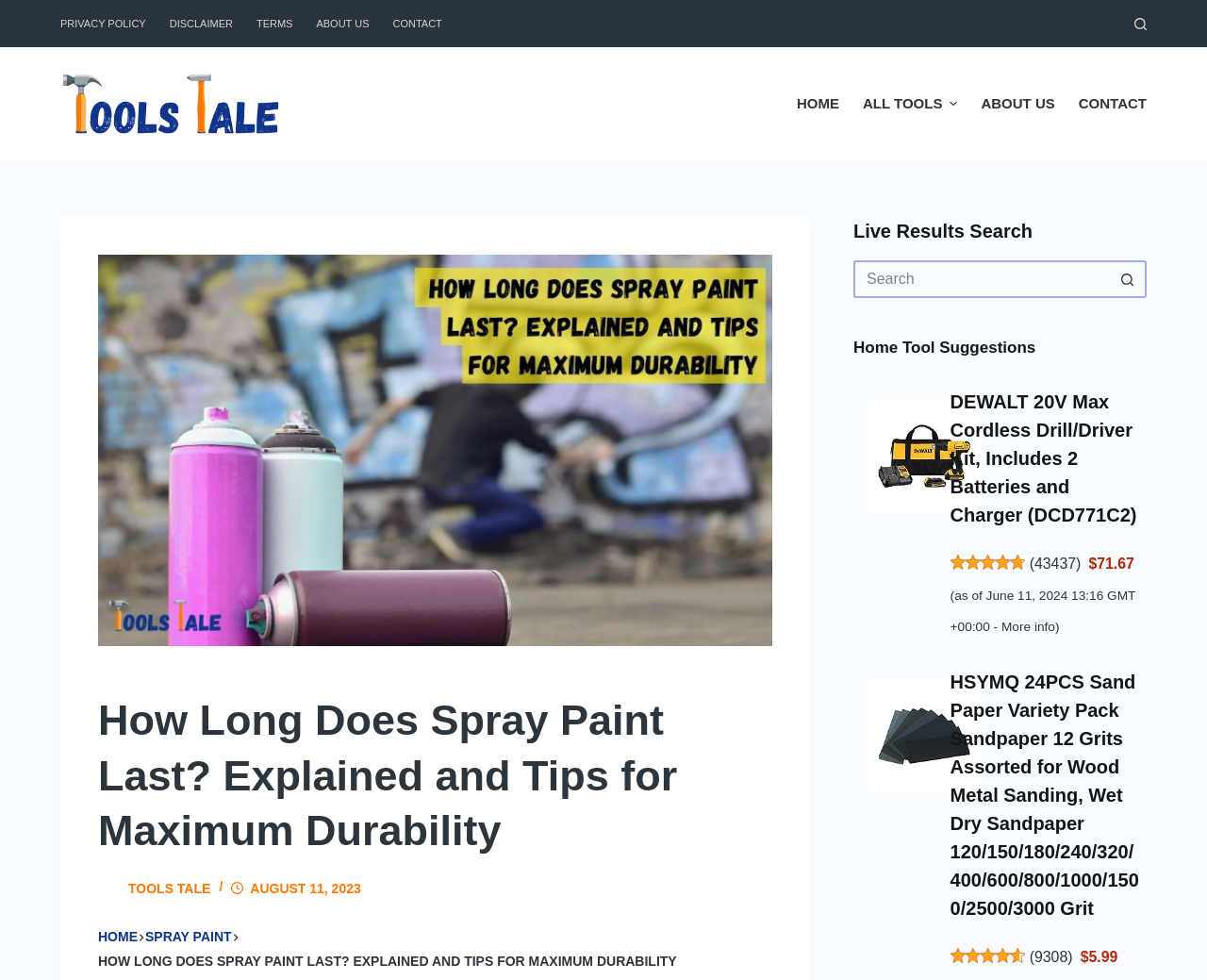Using the format (top-left x, top-left y, bottom-right x, bottom-right y), and given the element description, identify the bounding box coordinates within the screenshot: 4.8 out of 5 stars

[0.787, 0.566, 0.849, 0.583]